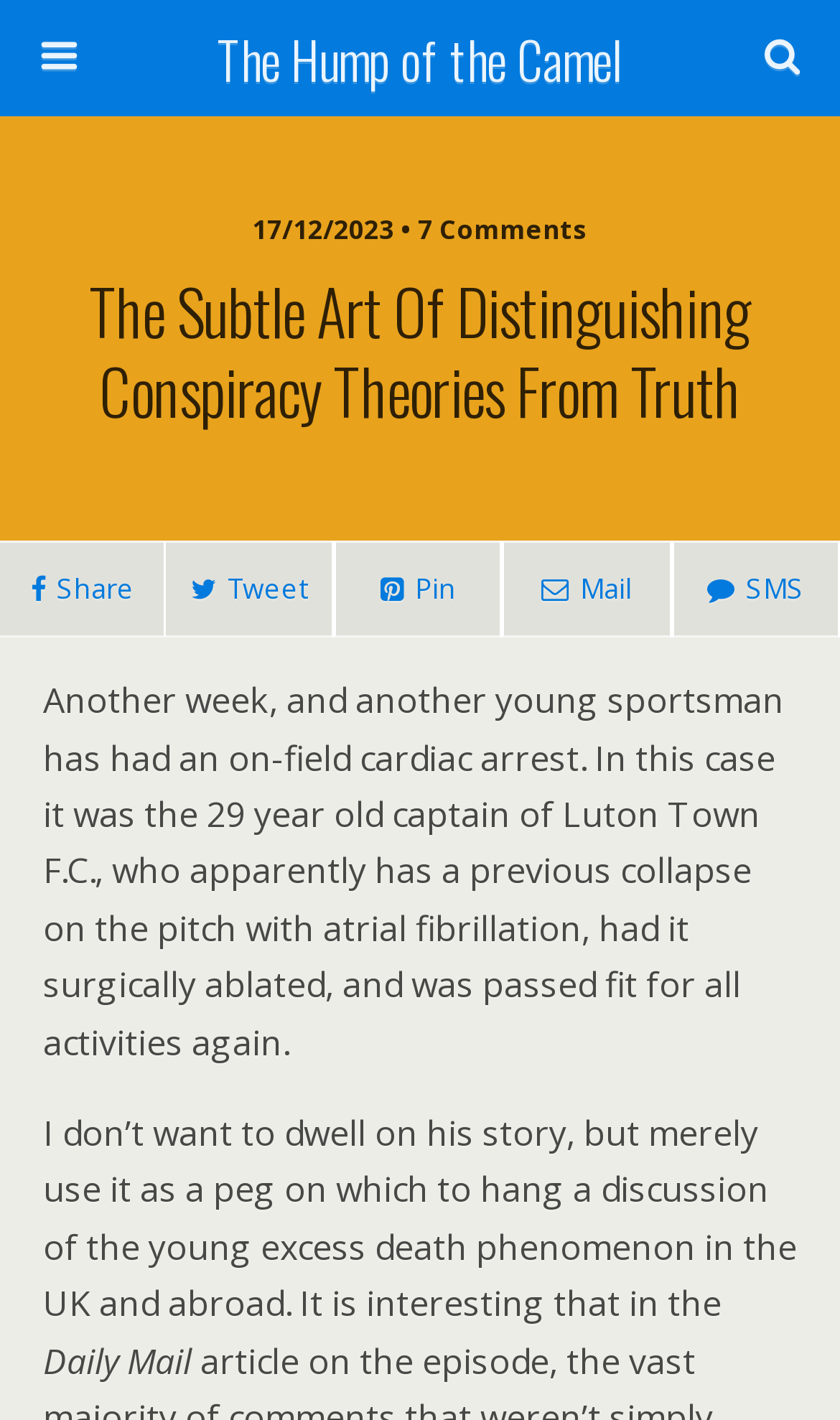What is the purpose of the textbox at the top of the webpage?
Based on the image, answer the question with as much detail as possible.

I found the purpose of the textbox by looking at the textbox element with the text 'Search this website…' which is located at the top of the webpage, indicating that it is a search function for the website.